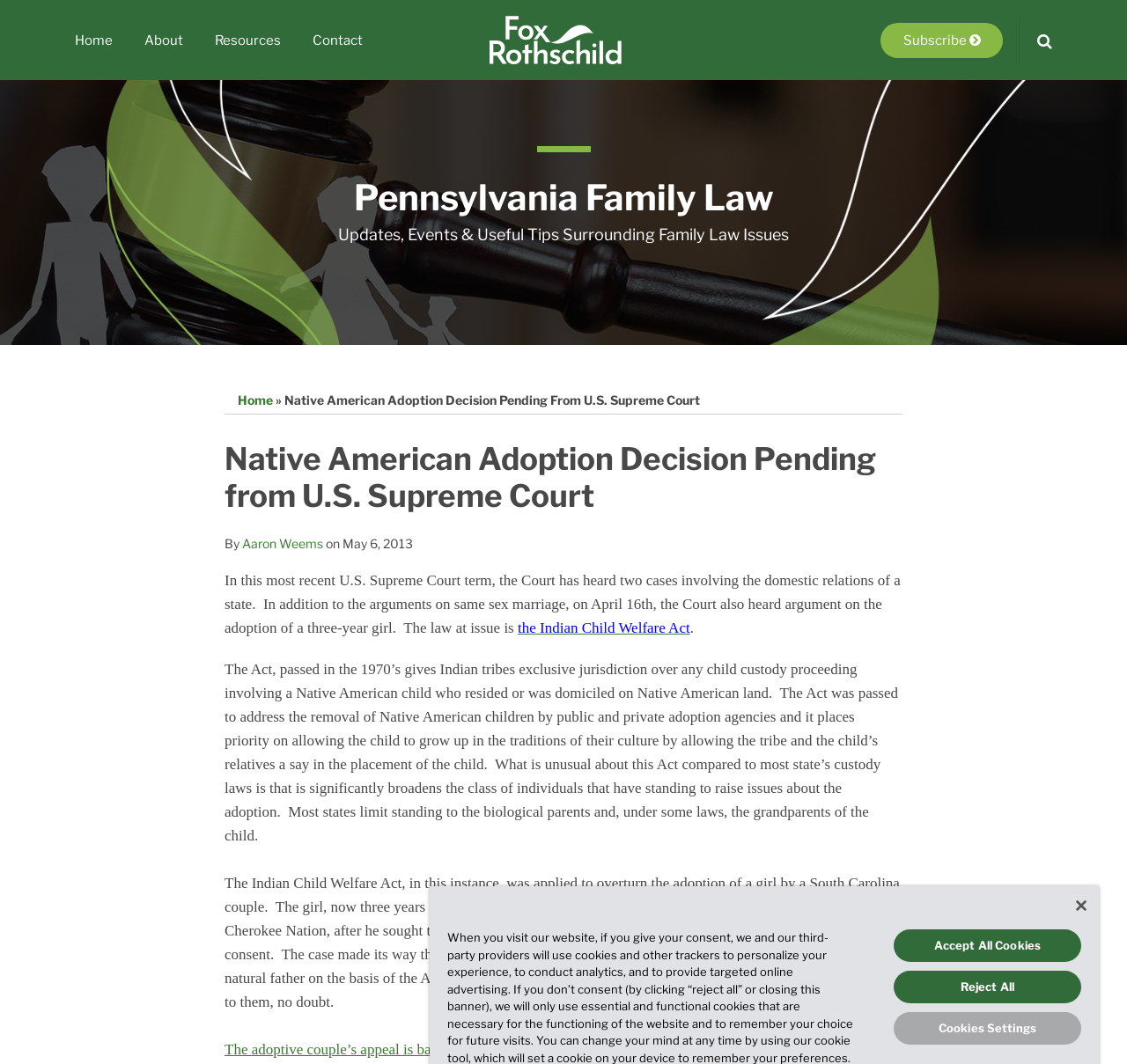Who wrote the article about the Native American adoption decision?
Please provide a single word or phrase as your answer based on the screenshot.

Aaron Weems